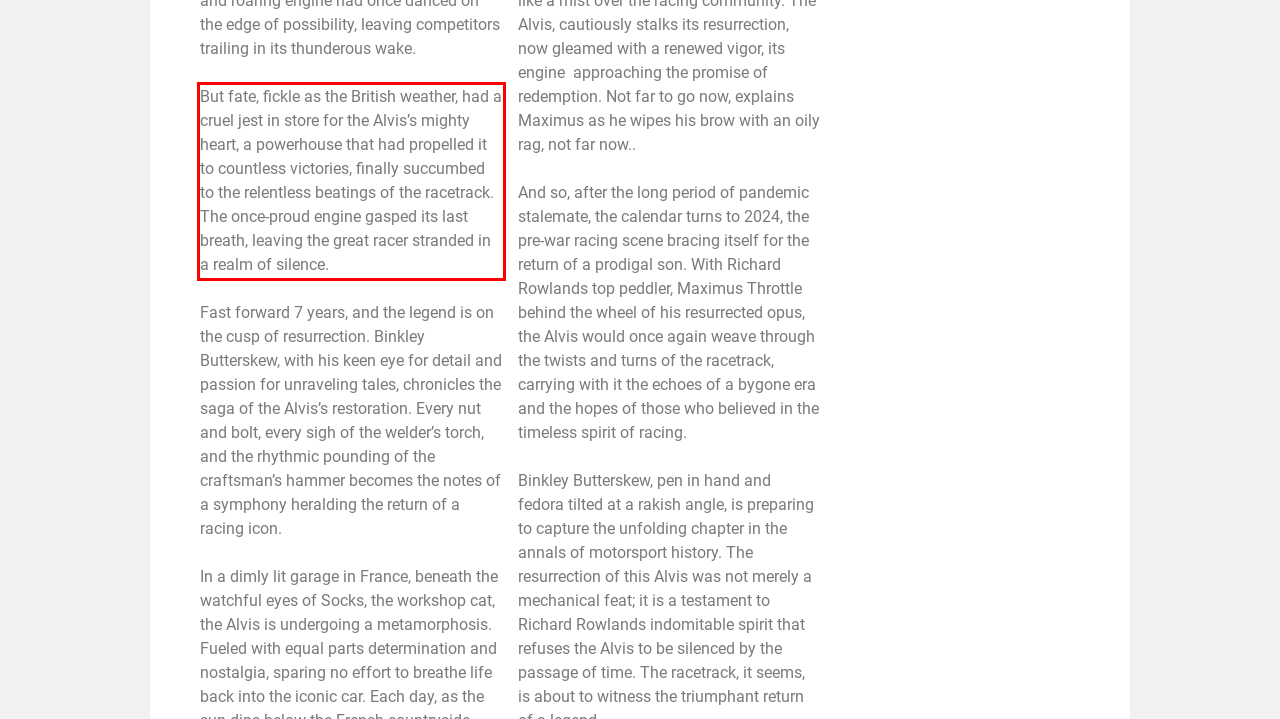Your task is to recognize and extract the text content from the UI element enclosed in the red bounding box on the webpage screenshot.

But fate, fickle as the British weather, had a cruel jest in store for the Alvis’s mighty heart, a powerhouse that had propelled it to countless victories, finally succumbed to the relentless beatings of the racetrack. The once-proud engine gasped its last breath, leaving the great racer stranded in a realm of silence.